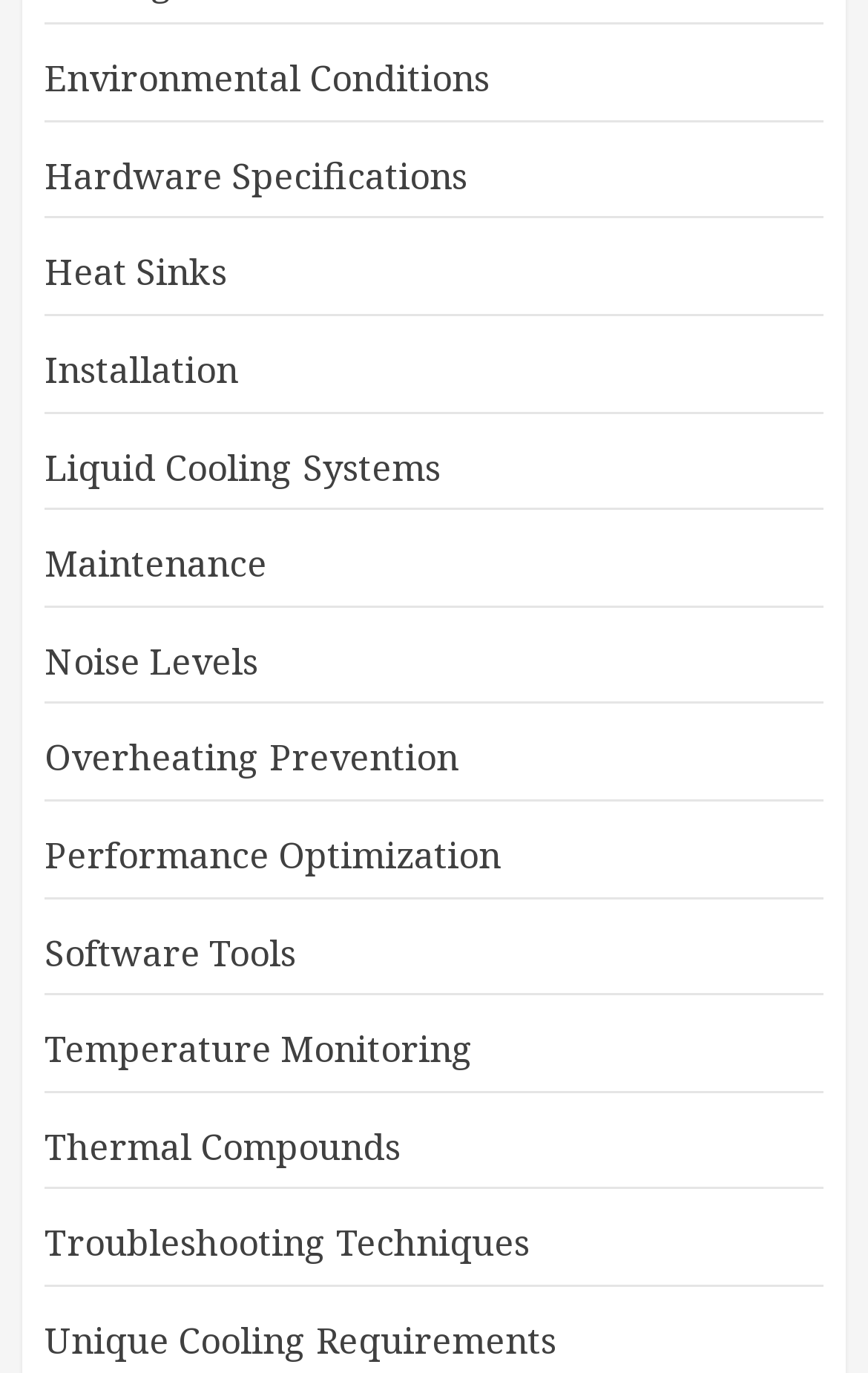Please provide the bounding box coordinates for the element that needs to be clicked to perform the following instruction: "Read about Installation". The coordinates should be given as four float numbers between 0 and 1, i.e., [left, top, right, bottom].

[0.051, 0.251, 0.274, 0.289]